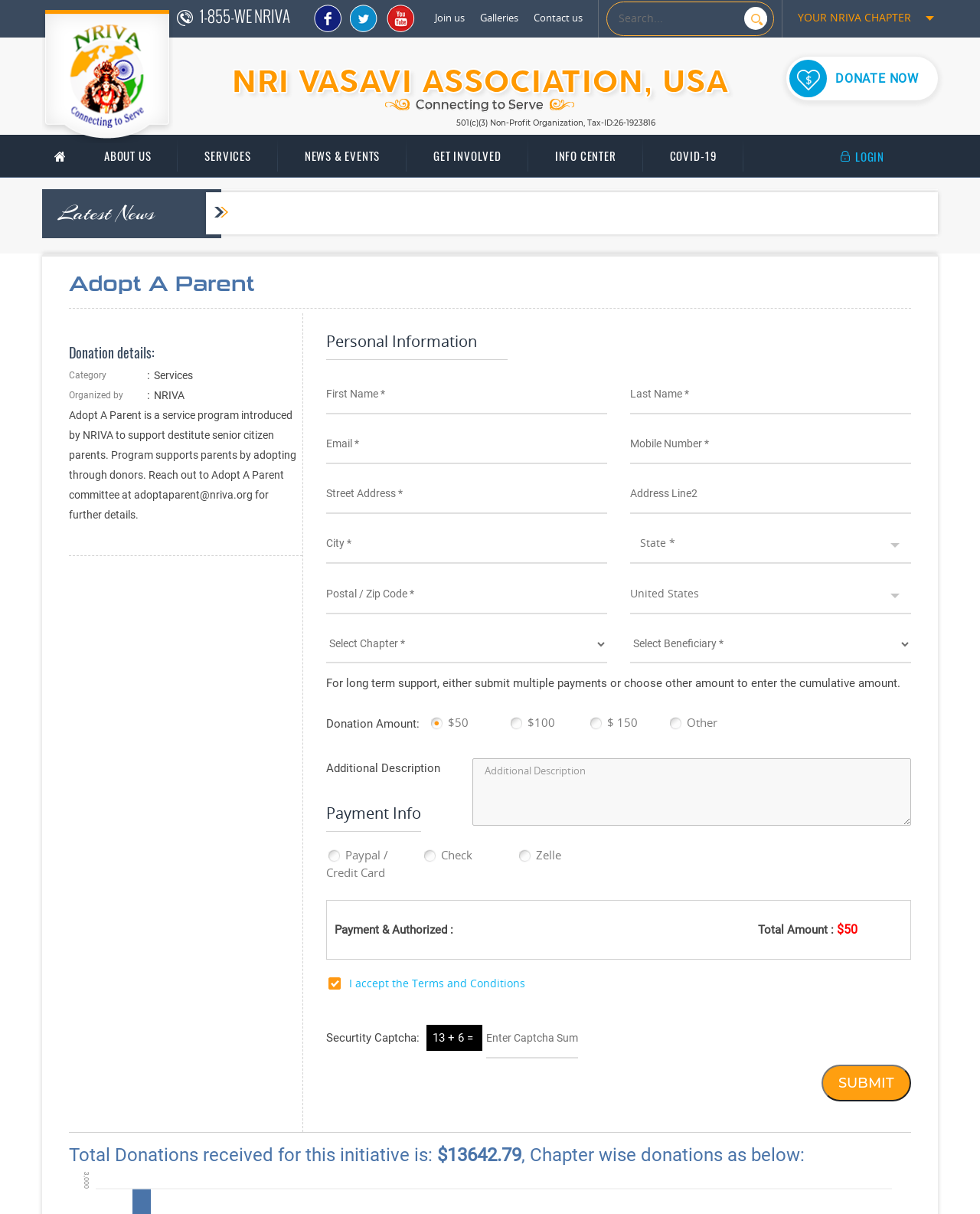Please specify the bounding box coordinates of the clickable region to carry out the following instruction: "View Galleries". The coordinates should be four float numbers between 0 and 1, in the format [left, top, right, bottom].

[0.49, 0.006, 0.529, 0.023]